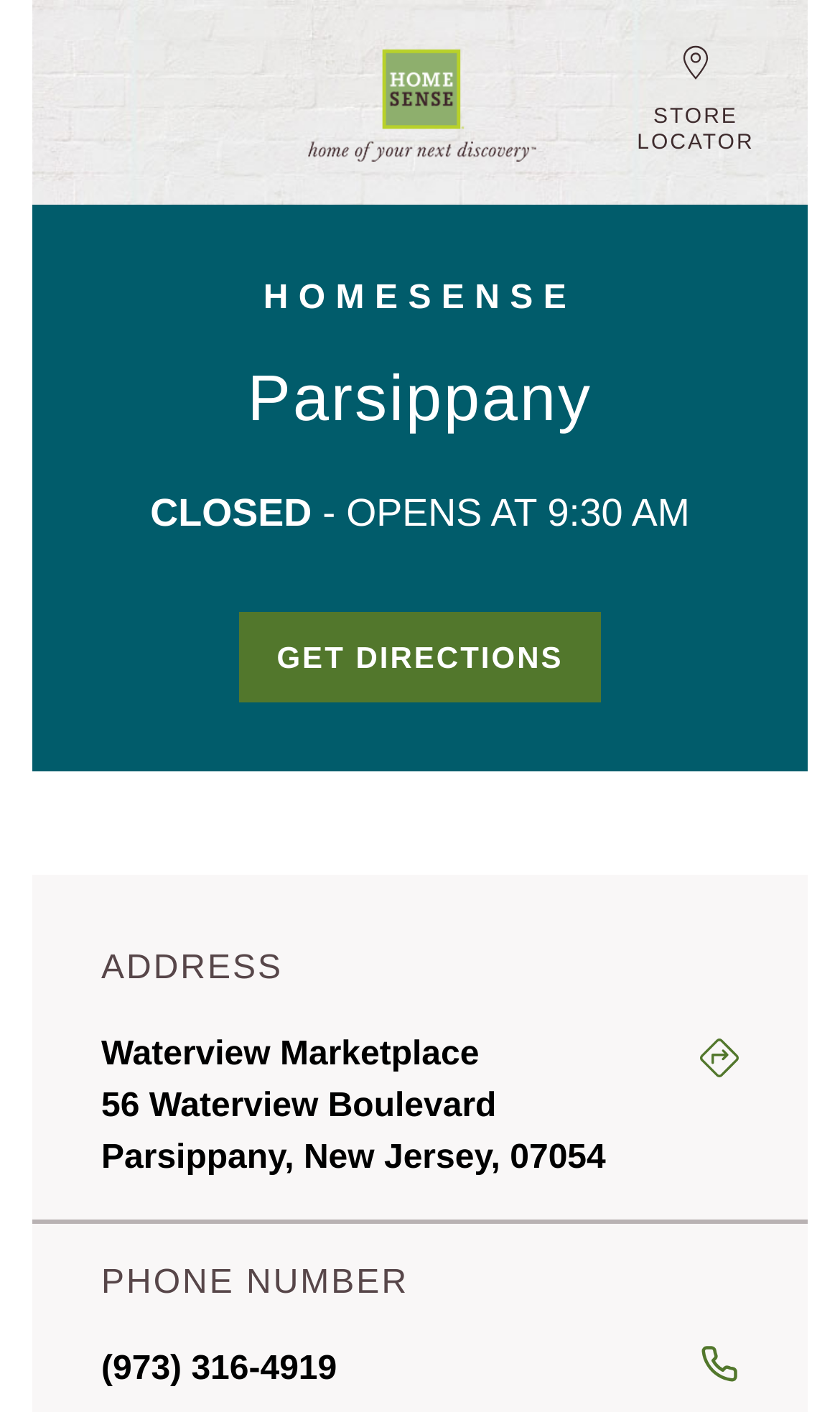Using the element description: "STORE LOCATOR", determine the bounding box coordinates. The coordinates should be in the format [left, top, right, bottom], with values between 0 and 1.

[0.736, 0.033, 0.921, 0.11]